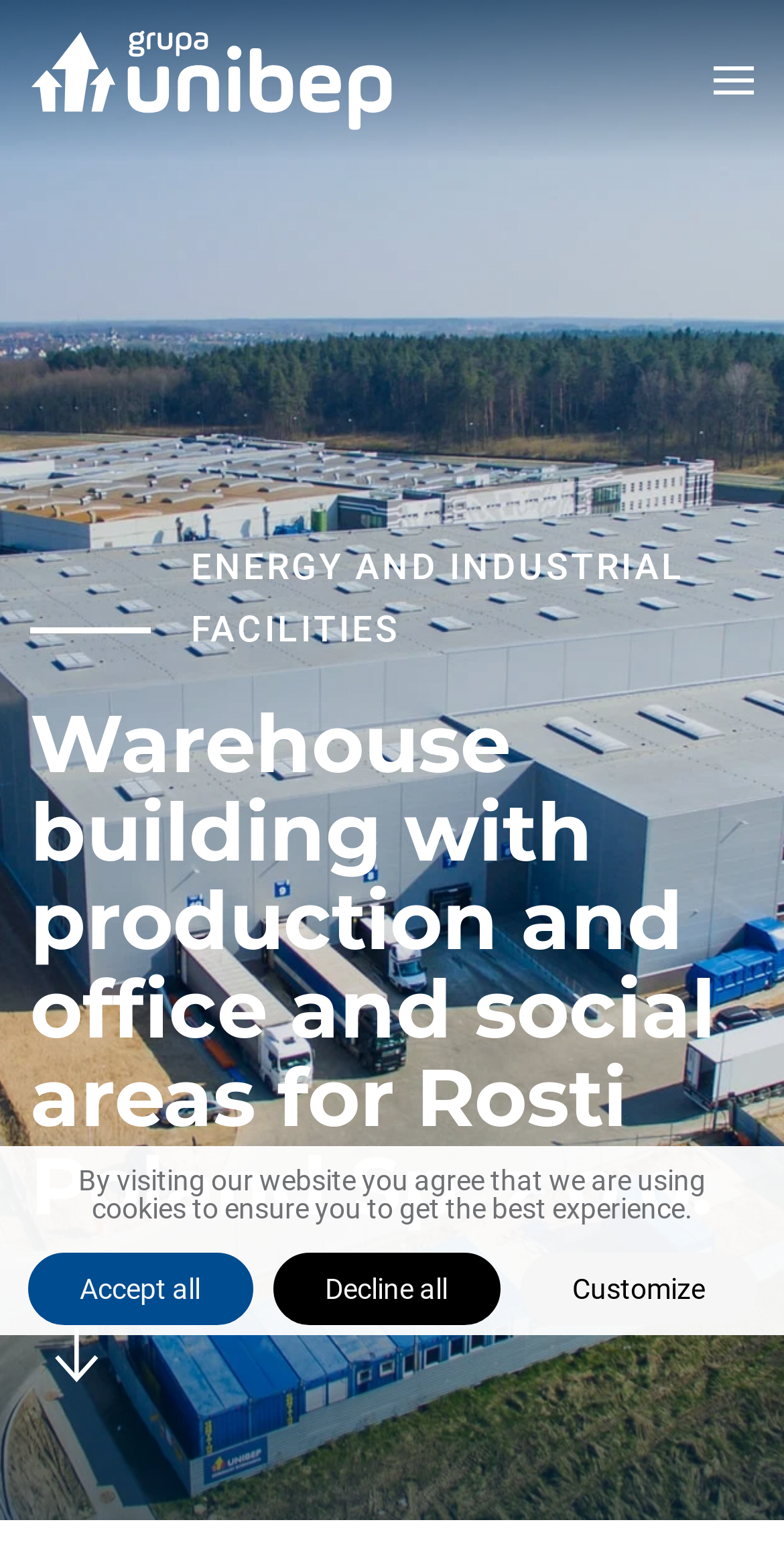Locate the UI element described by Decline all and provide its bounding box coordinates. Use the format (top-left x, top-left y, bottom-right x, bottom-right y) with all values as floating point numbers between 0 and 1.

[0.347, 0.802, 0.637, 0.849]